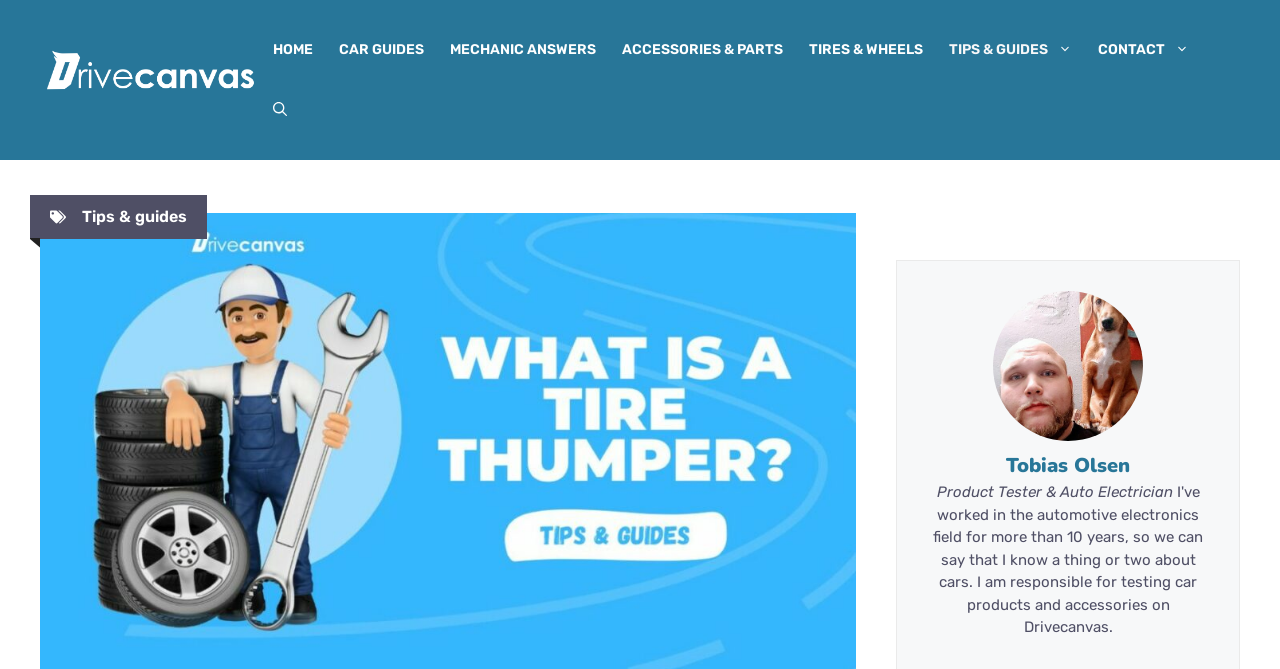What is the topic of the webpage?
Refer to the image and give a detailed answer to the question.

I inferred the topic of the webpage by looking at the root element's text 'What Is A Tire Thumper? Tool Explained' and understanding that the webpage is about explaining what a tire thumper is.